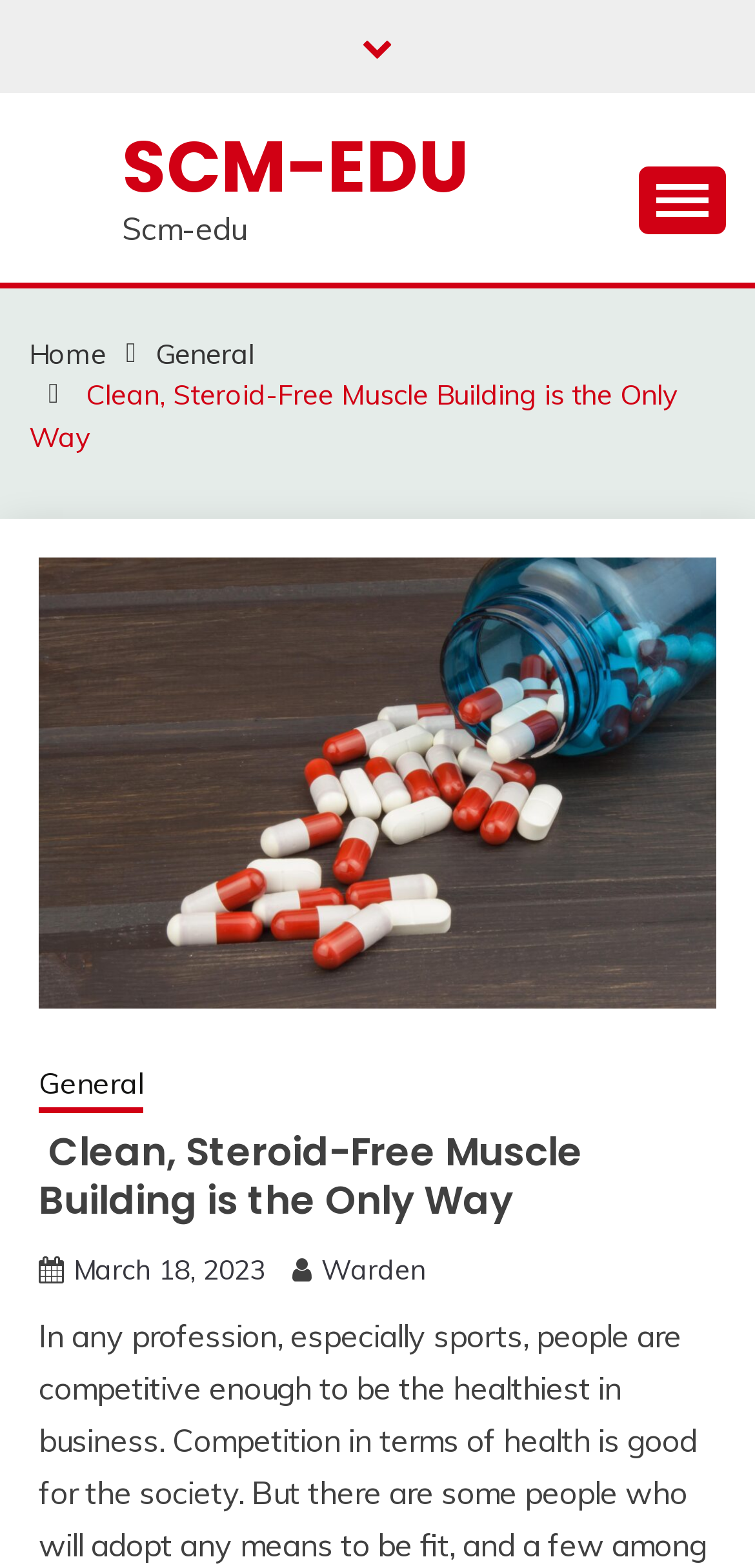What is the topic of the current page?
Answer the question based on the image using a single word or a brief phrase.

Clean, Steroid-Free Muscle Building